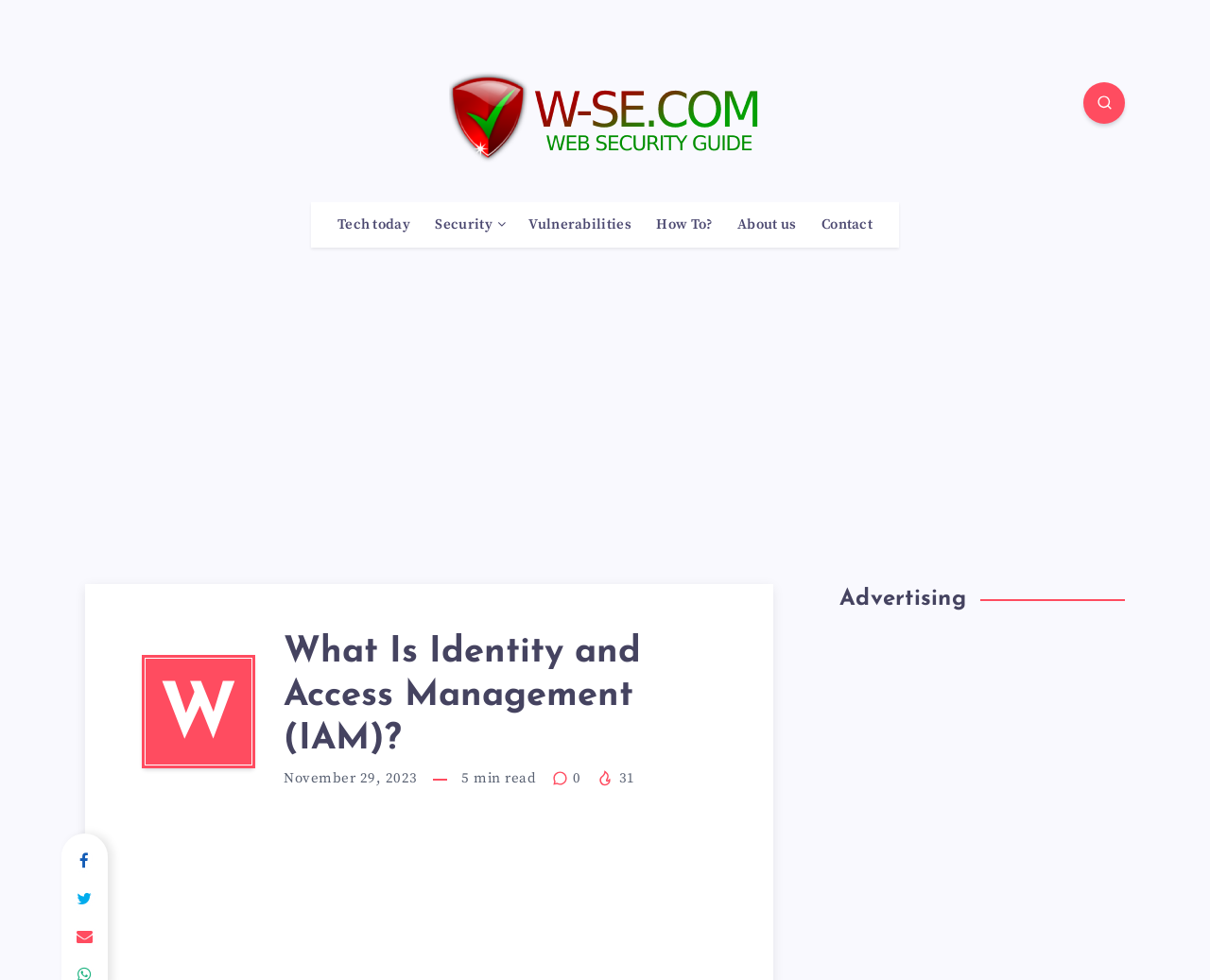Find the coordinates for the bounding box of the element with this description: "Fraud & Identity".

[0.772, 0.917, 0.88, 0.943]